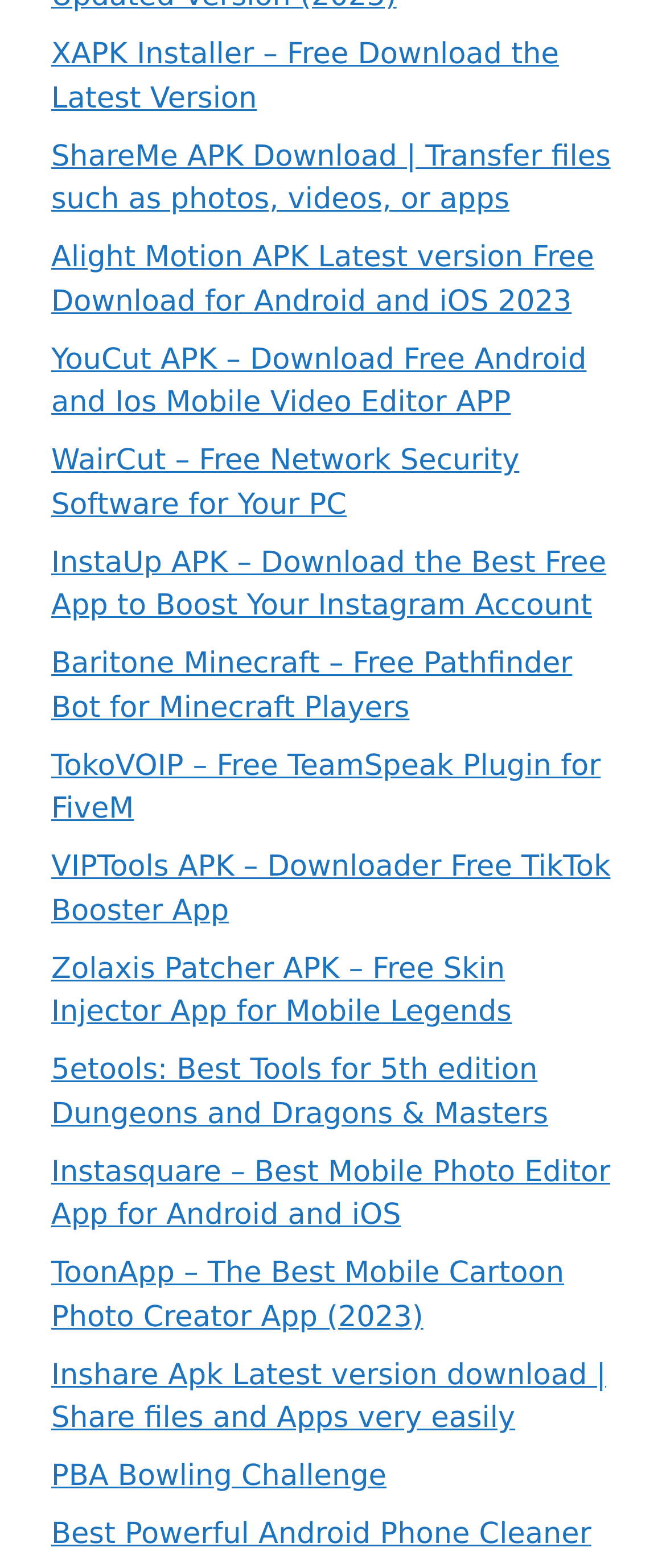Locate the bounding box coordinates of the element that should be clicked to fulfill the instruction: "Download XAPK Installer".

[0.077, 0.024, 0.839, 0.074]